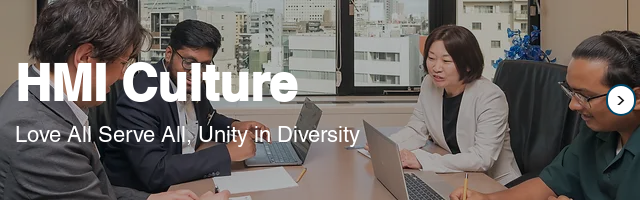Using the information in the image, could you please answer the following question in detail:
What values does the organization emphasize?

The accompanying text in the image emphasizes the organization's commitment to its culture with phrases like 'Love All Serve All' and 'Unity in Diversity', reflecting the values of inclusivity and teamwork, which are essential for a collaborative work environment.